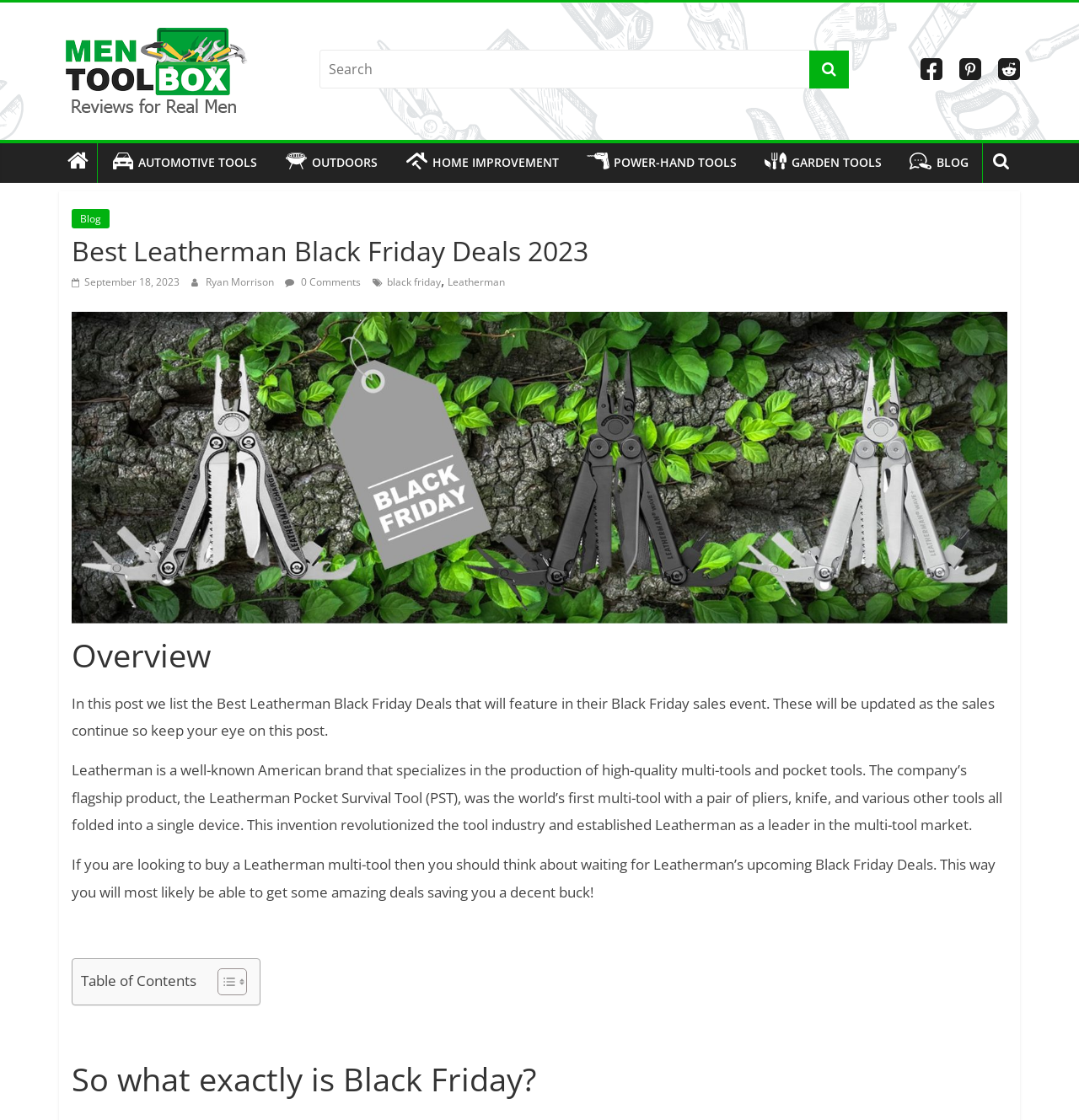Locate the primary headline on the webpage and provide its text.

Best Leatherman Black Friday Deals 2023